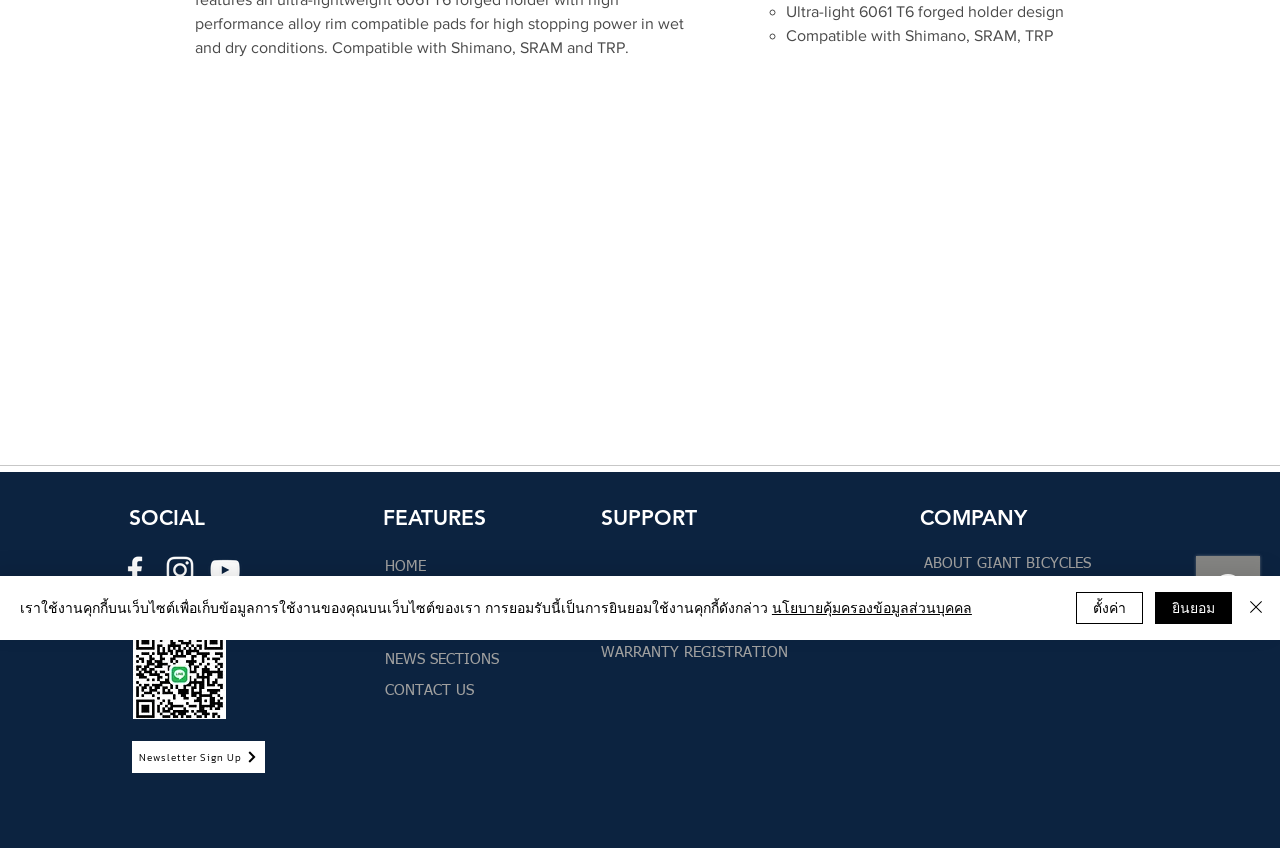Given the following UI element description: "DEALERS", find the bounding box coordinates in the webpage screenshot.

[0.301, 0.693, 0.347, 0.75]